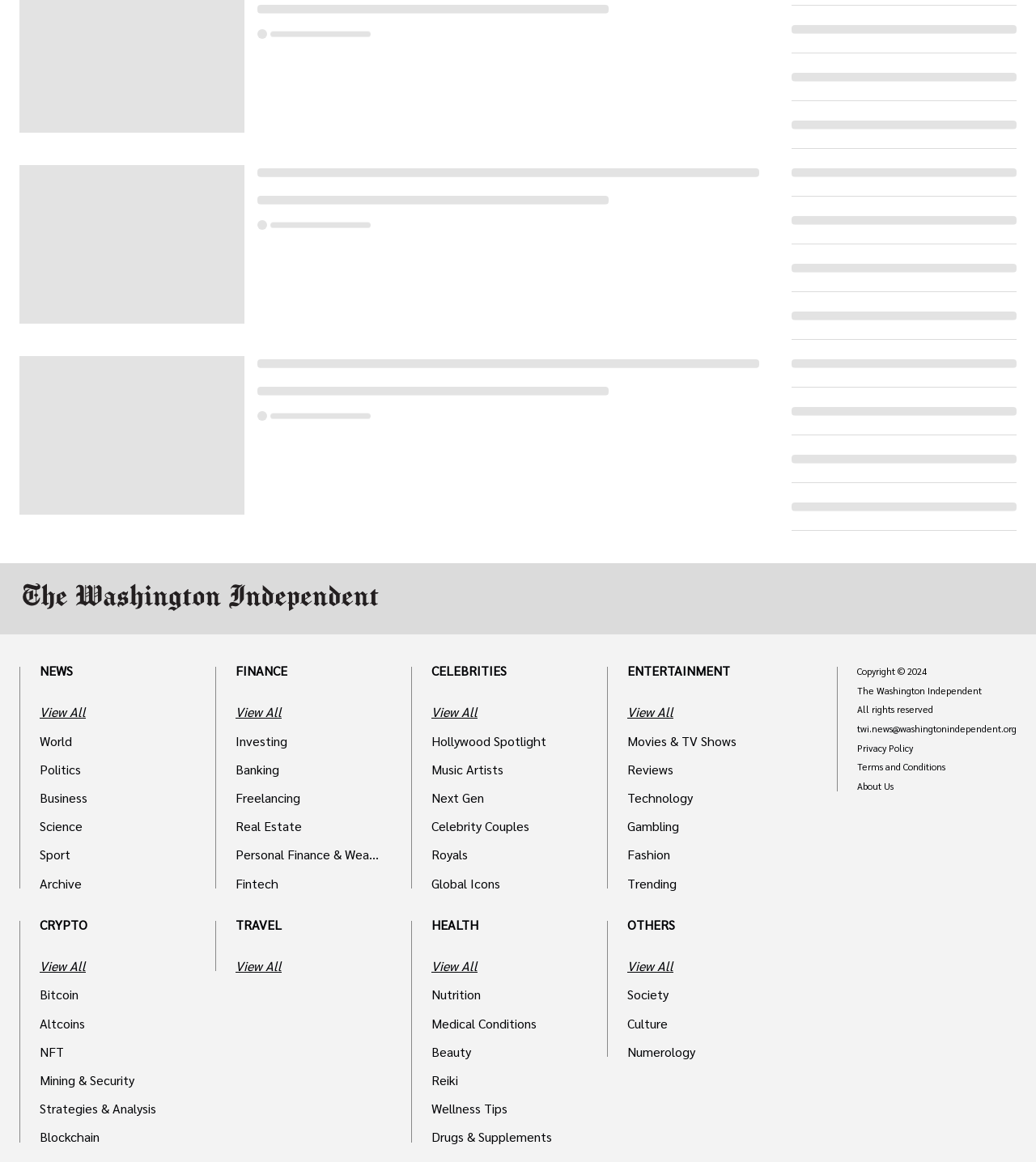Determine the bounding box coordinates of the area to click in order to meet this instruction: "Check the Copyright information".

[0.827, 0.573, 0.895, 0.583]